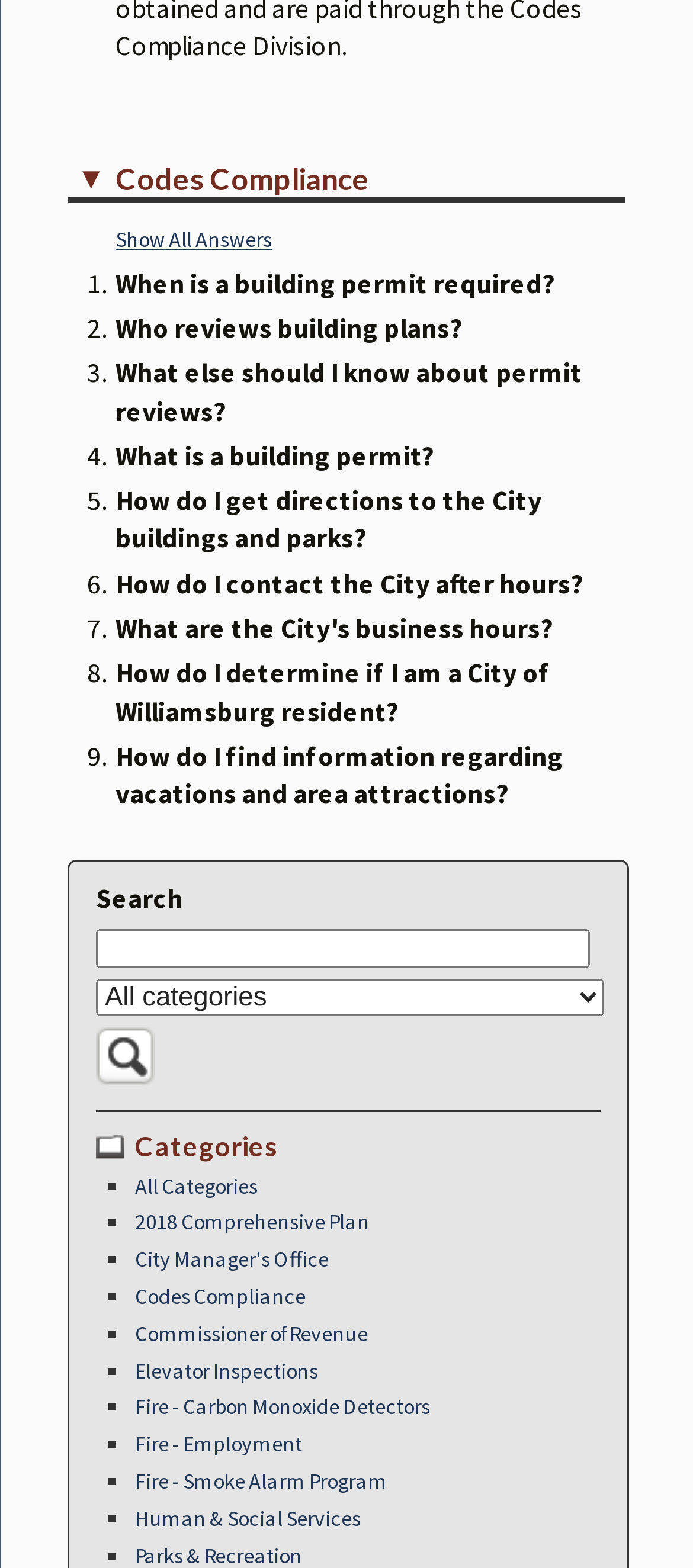Bounding box coordinates are to be given in the format (top-left x, top-left y, bottom-right x, bottom-right y). All values must be floating point numbers between 0 and 1. Provide the bounding box coordinate for the UI element described as: Human & Social Services

[0.195, 0.959, 0.52, 0.976]